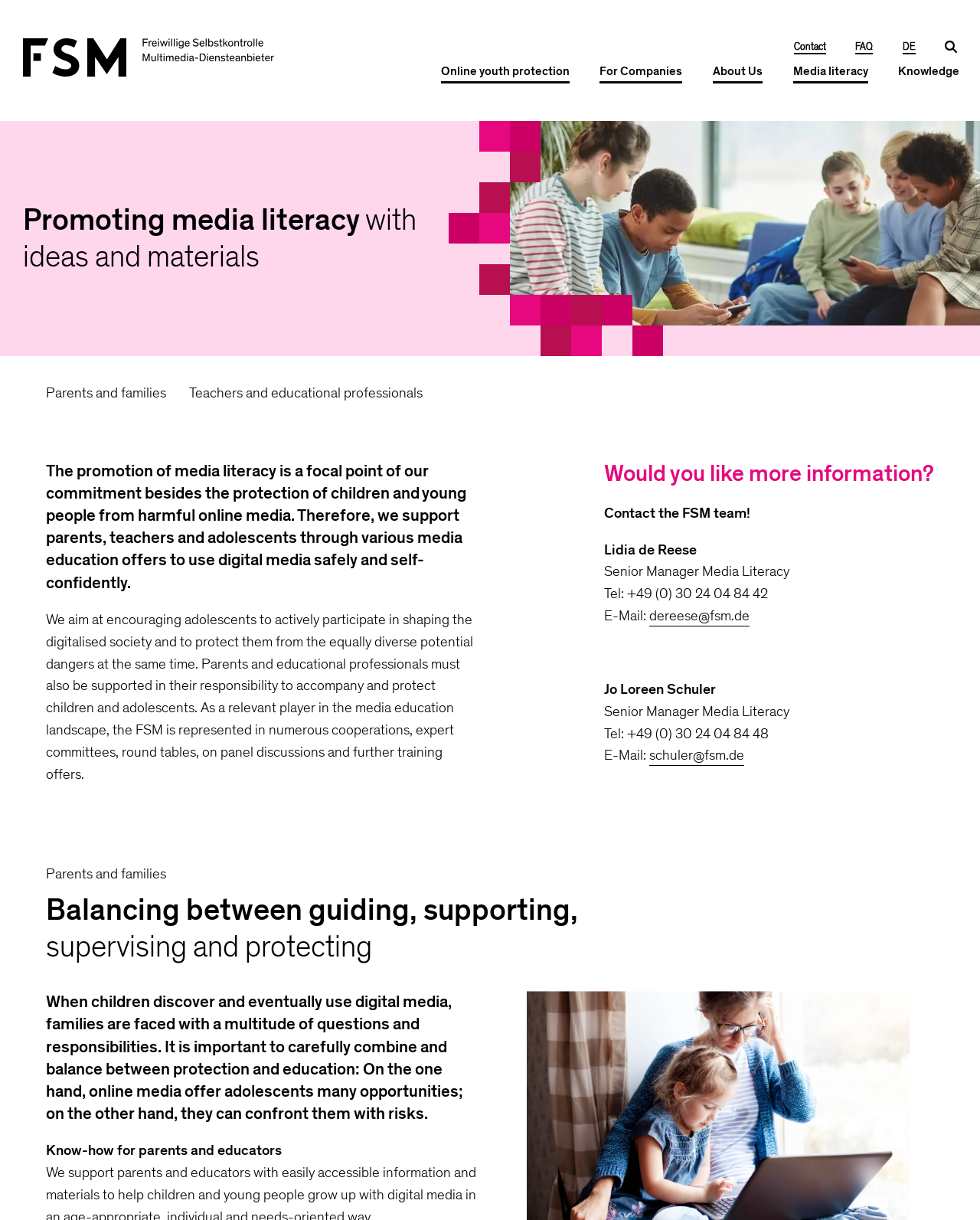What is the goal of the FSM's media education offers?
Answer the question with a single word or phrase by looking at the picture.

To use digital media safely and self-confidently